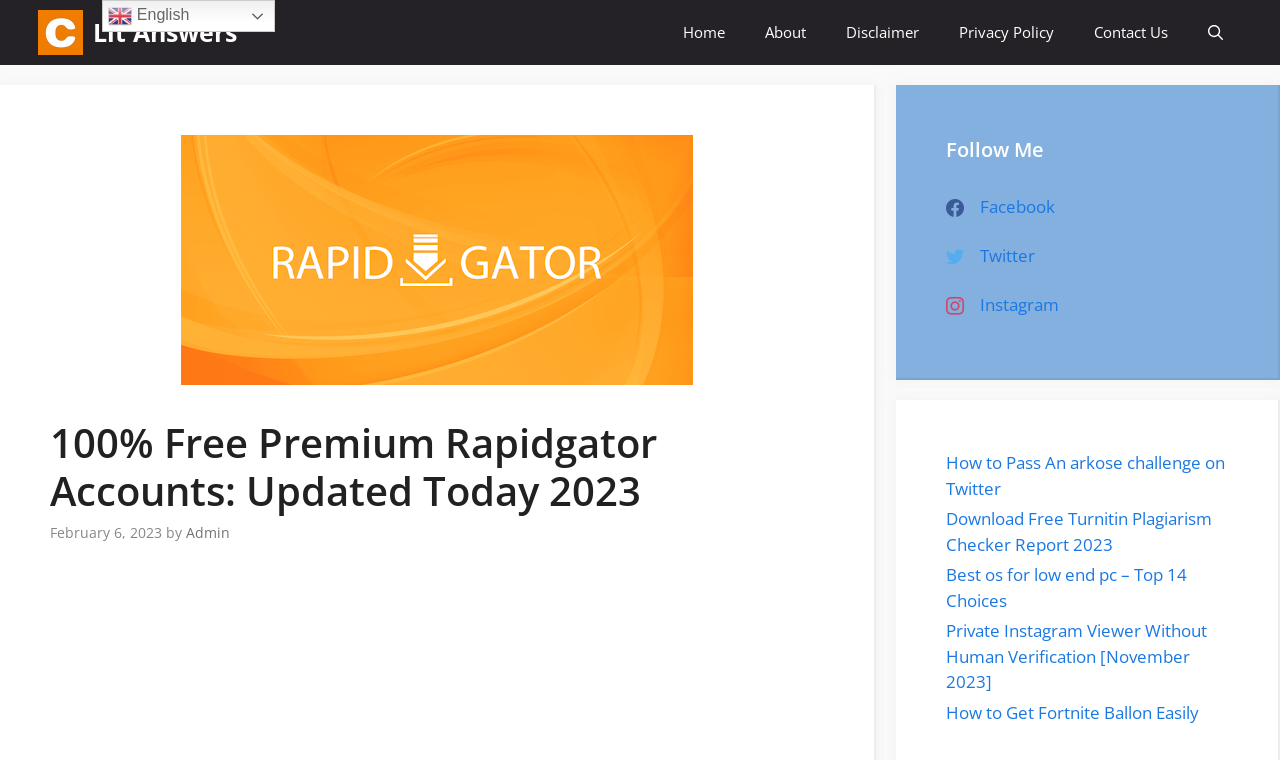Determine the heading of the webpage and extract its text content.

100% Free Premium Rapidgator Accounts: Updated Today 2023